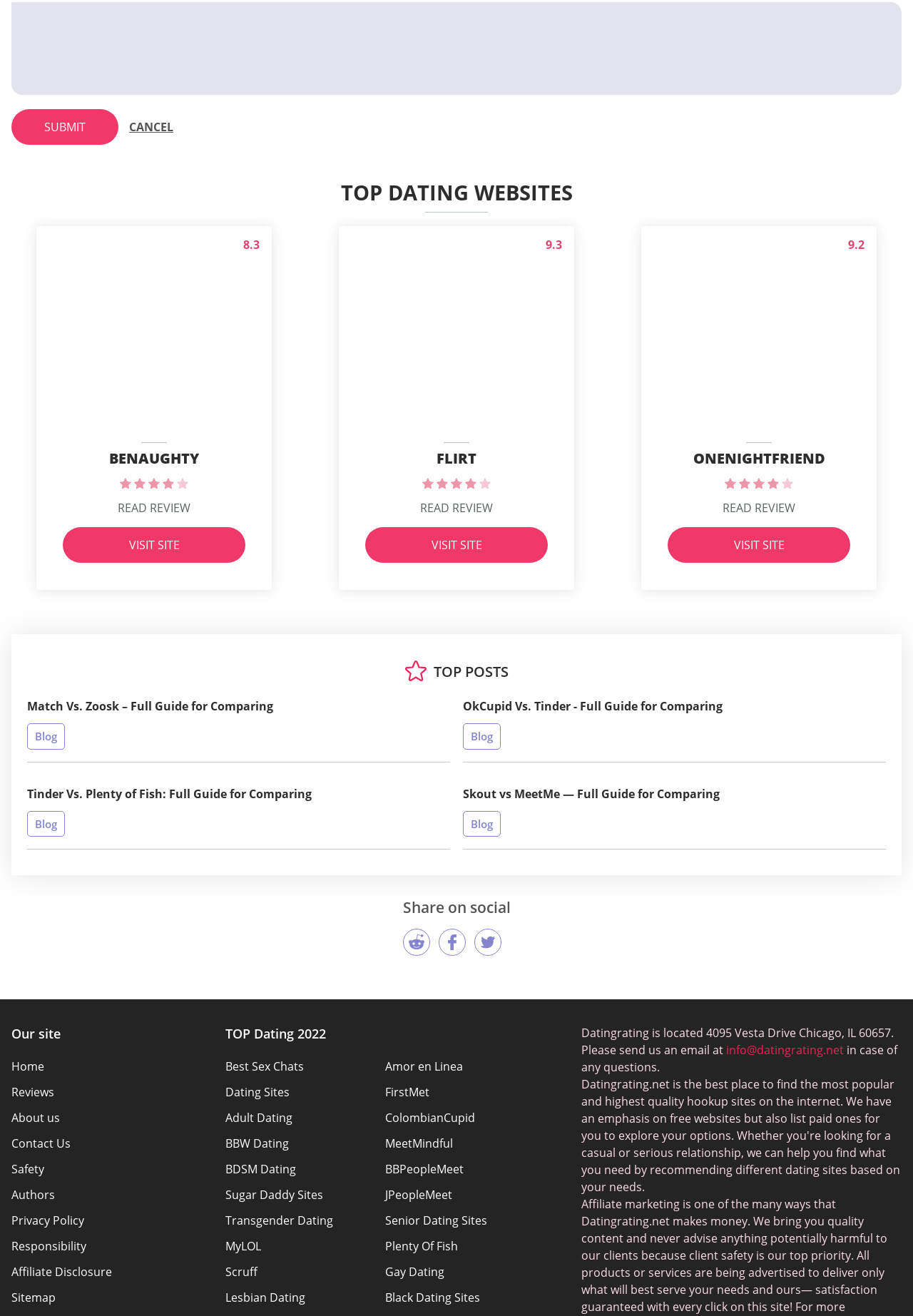Please specify the coordinates of the bounding box for the element that should be clicked to carry out this instruction: "Go to Reviews page". The coordinates must be four float numbers between 0 and 1, formatted as [left, top, right, bottom].

[0.012, 0.824, 0.059, 0.836]